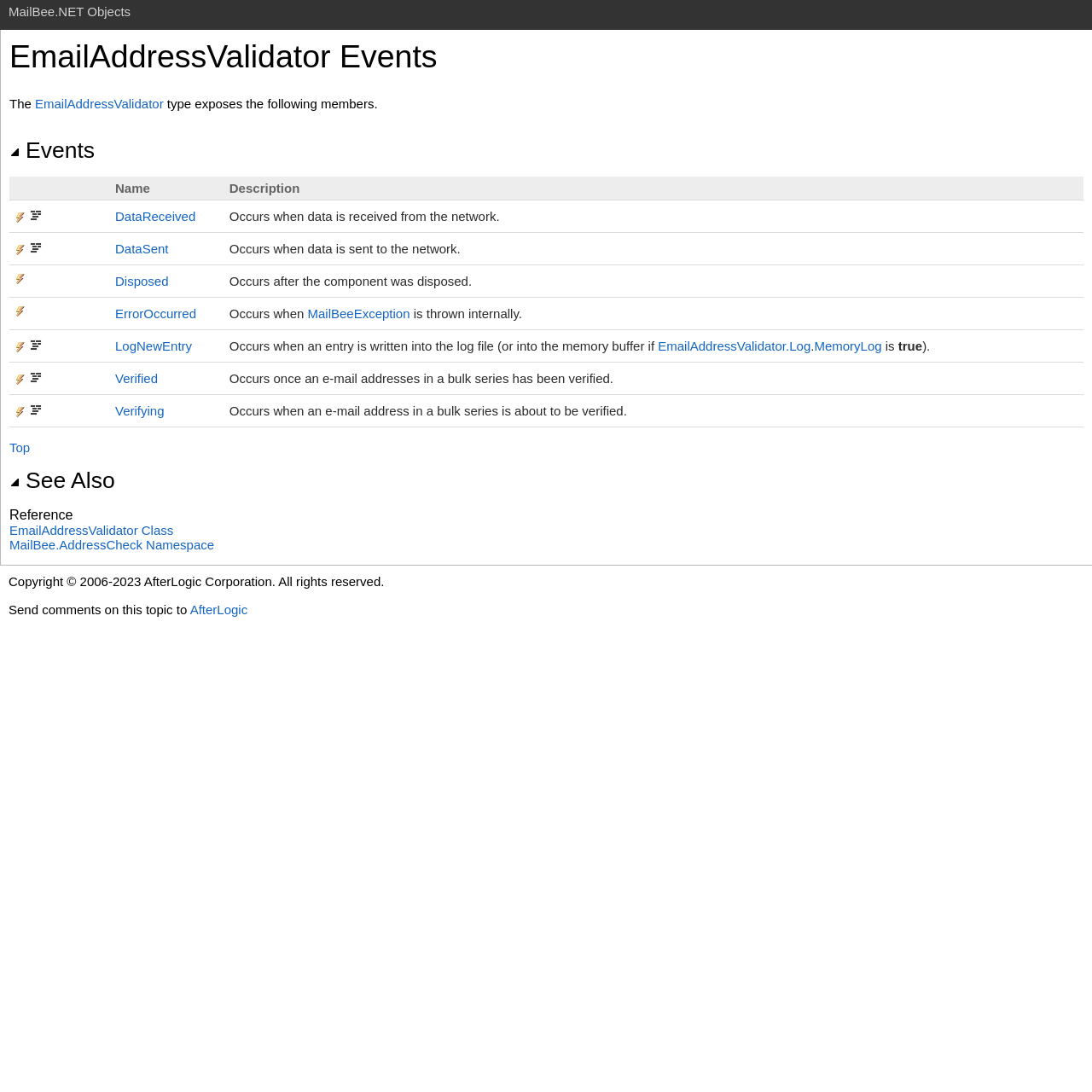Create a detailed summary of the webpage's content and design.

The webpage is about the EmailAddressValidator Events, which is a part of the MailBee.NET Objects. At the top, there is a title "MailBee.NET Objects" followed by a table with a single row and three columns. The first column is empty, the second column has the title "EmailAddressValidator Events", and the third column is also empty.

Below the title, there is a brief description of the EmailAddressValidator type, which exposes several members. These members are listed in a table with three columns: an empty column, a column with the member names, and a column with their descriptions. There are six members listed: DataReceived, DataSent, Disposed, ErrorOccurred, LogNewEntry, and Verified.

Each member has a "Public event" icon and some have a "Code example" icon. The member names are links, and their descriptions provide more information about when each event occurs. For example, the DataReceived event occurs when data is received from the network, and the ErrorOccurred event occurs when a MailBeeException is thrown internally.

At the bottom of the page, there are links to the top of the page, a "See Also" section, and a "Reference" section. The "Reference" section has links to the EmailAddressValidator Class and the MailBee.AddressCheck Namespace. Finally, there is a copyright notice and a link to send comments to AfterLogic Corporation.